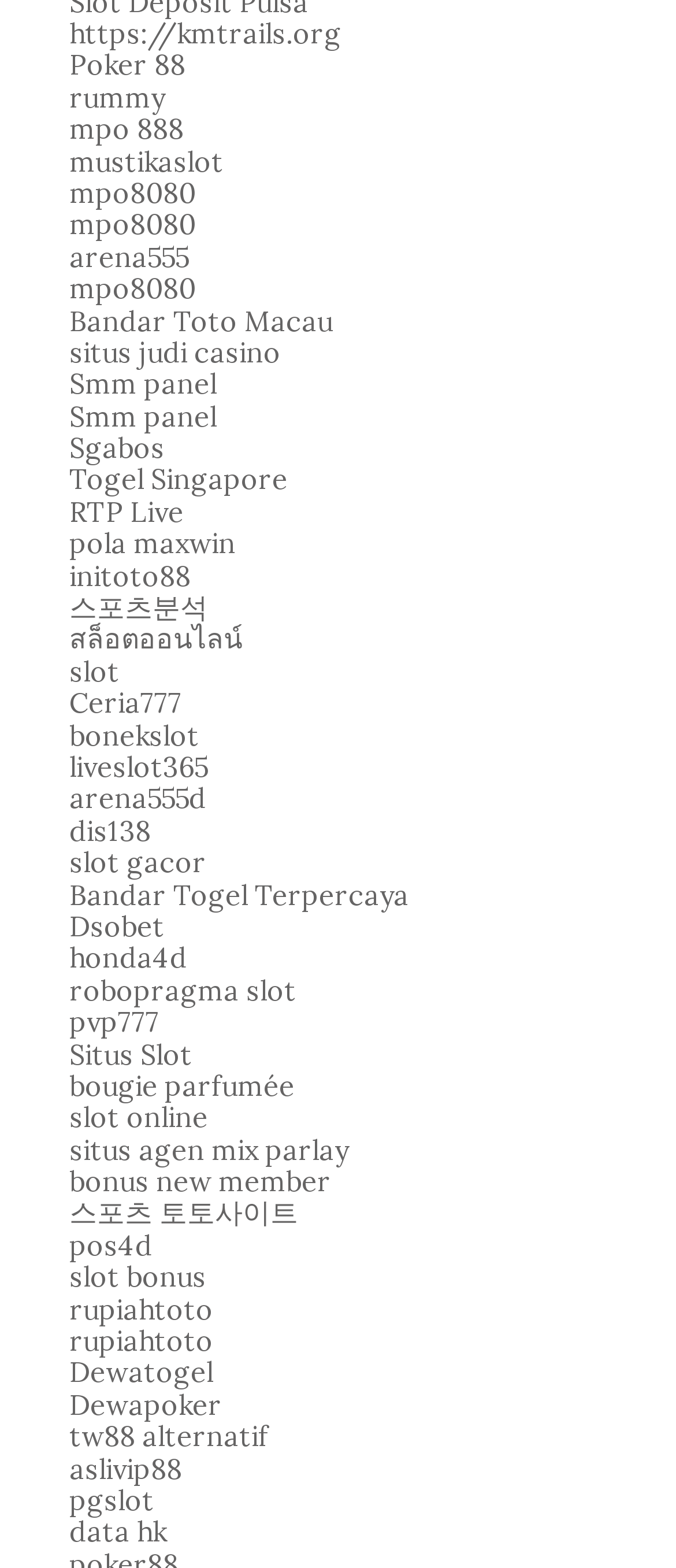Based on the element description "situs agen mix parlay", predict the bounding box coordinates of the UI element.

[0.103, 0.722, 0.515, 0.744]